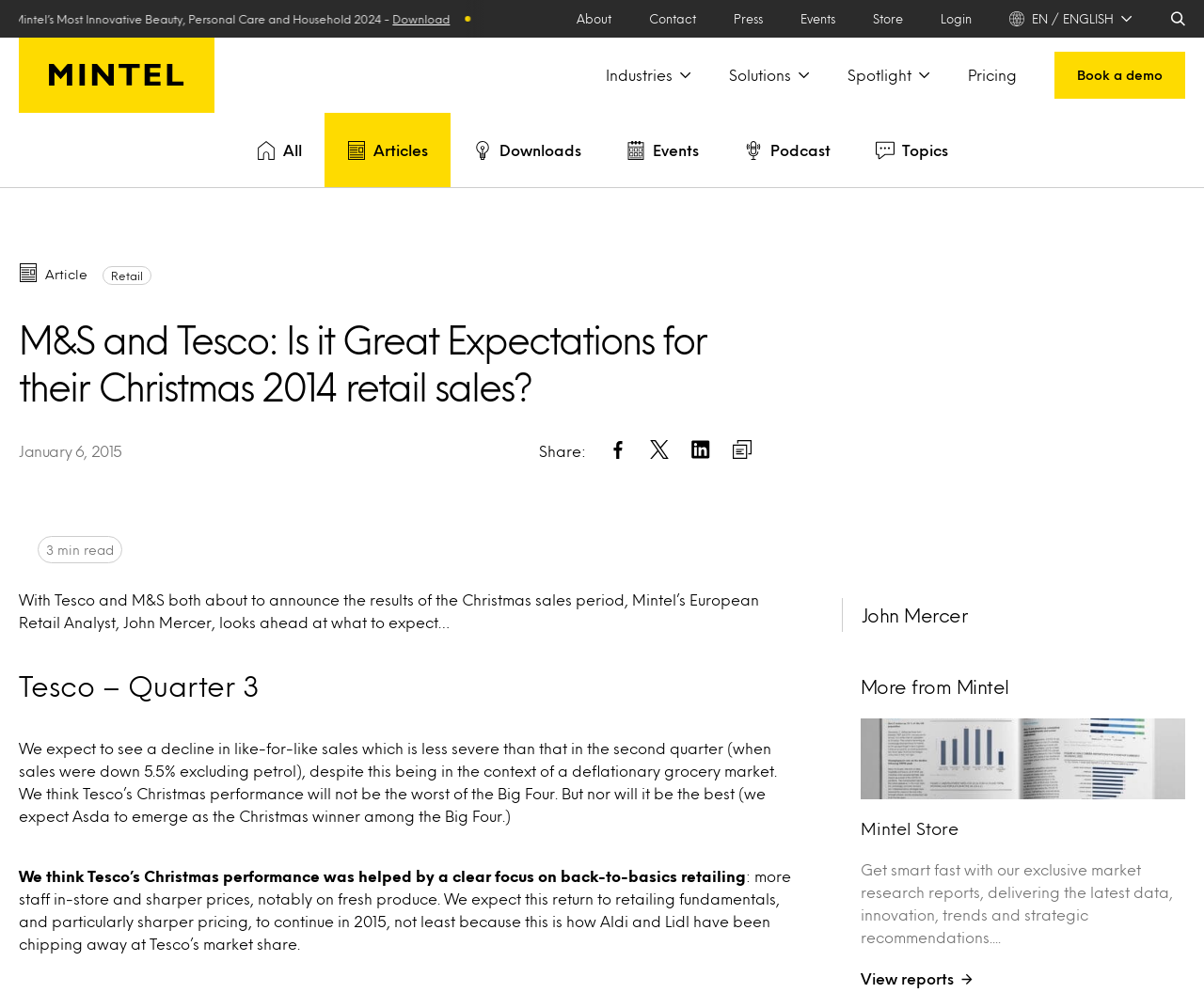Provide the bounding box coordinates, formatted as (top-left x, top-left y, bottom-right x, bottom-right y), with all values being floating point numbers between 0 and 1. Identify the bounding box of the UI element that matches the description: View reports

[0.715, 0.974, 0.808, 0.997]